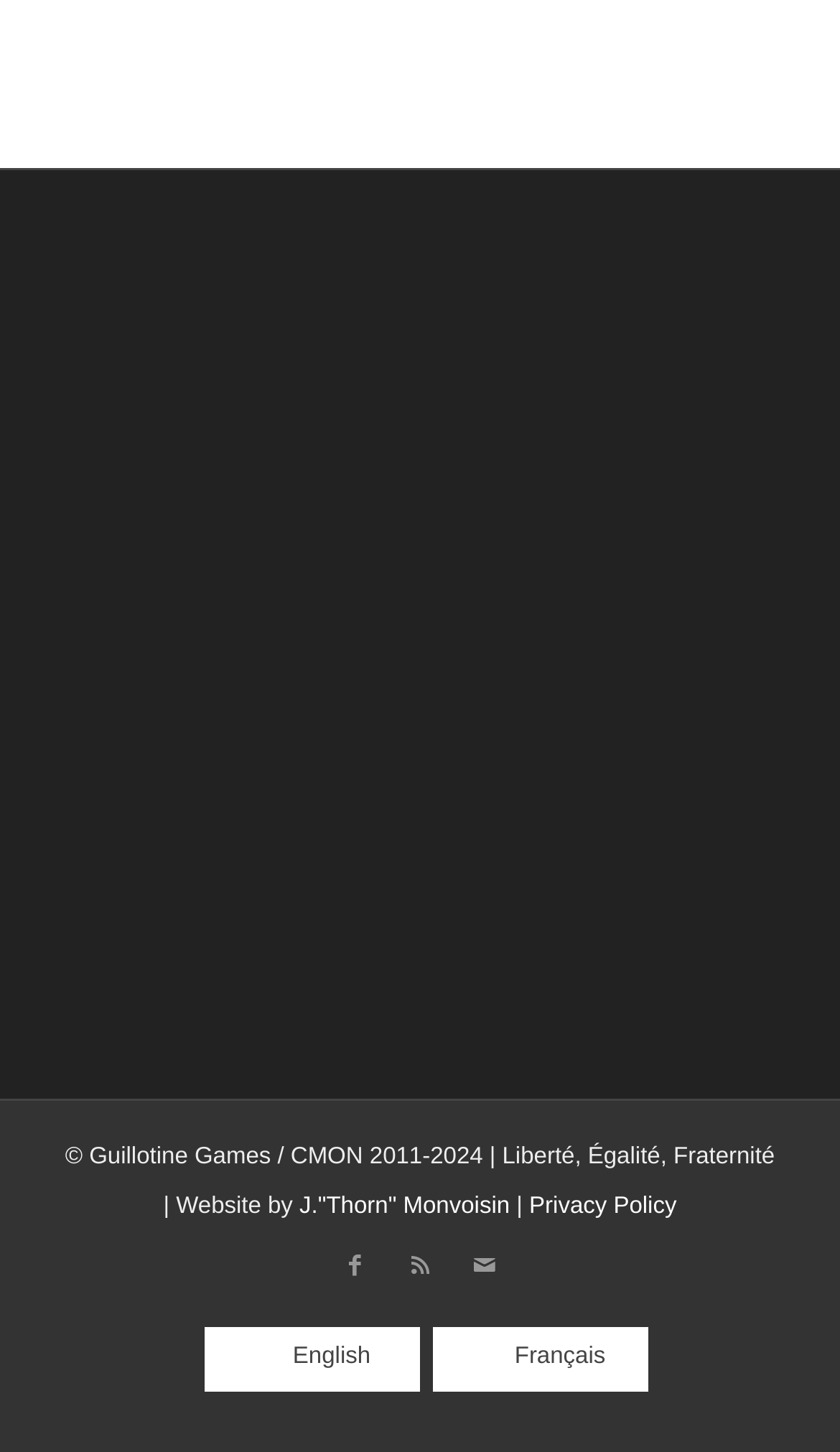Identify the bounding box coordinates for the UI element described as: "Mail". The coordinates should be provided as four floats between 0 and 1: [left, top, right, bottom].

[0.538, 0.851, 0.615, 0.895]